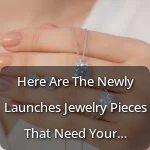Who are the target audience for these jewelry pieces?
Please look at the screenshot and answer using one word or phrase.

Fashion enthusiasts